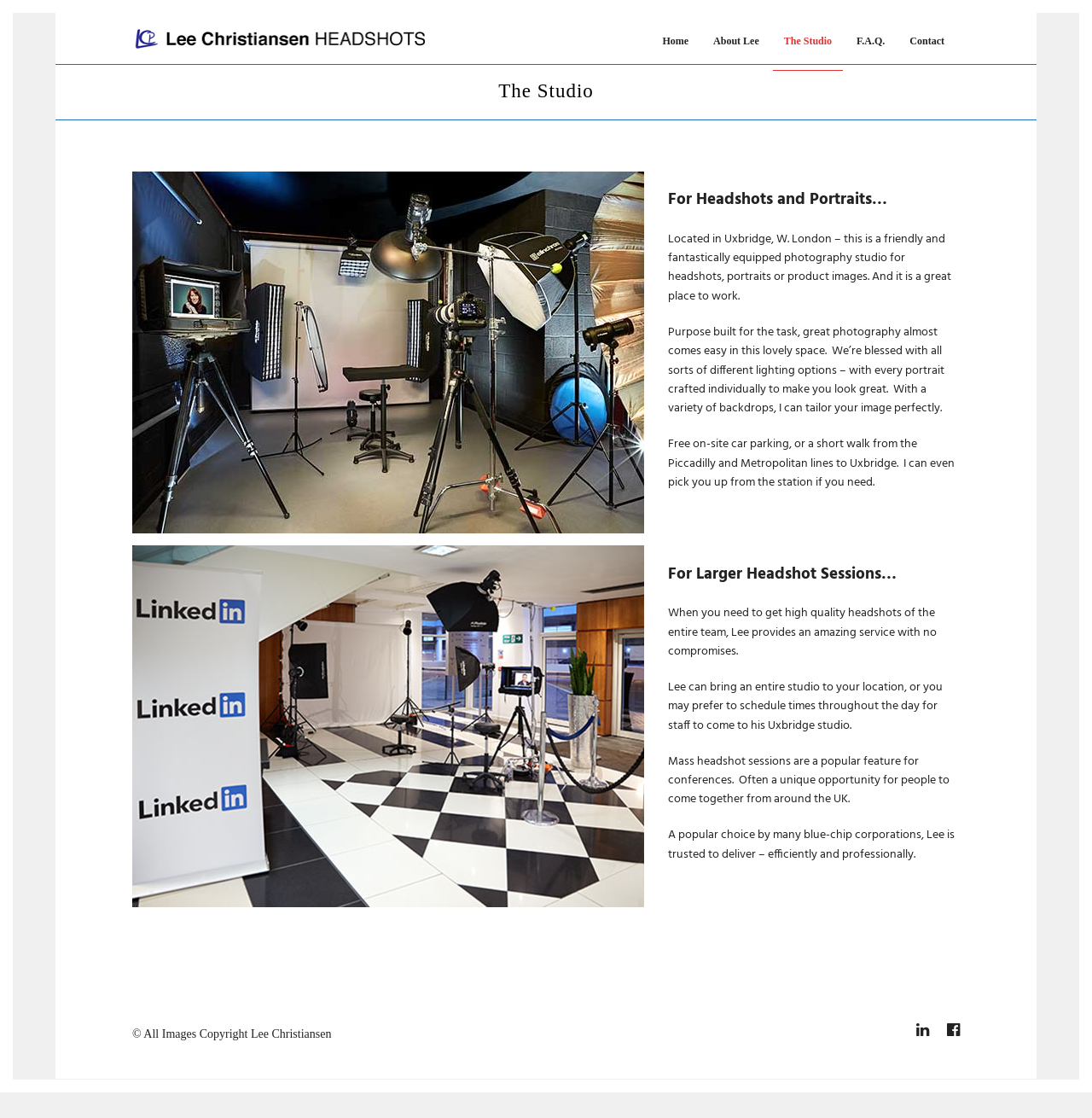Find the bounding box coordinates of the clickable region needed to perform the following instruction: "Click on the 'Headshot Portraits' link". The coordinates should be provided as four float numbers between 0 and 1, i.e., [left, top, right, bottom].

[0.121, 0.025, 0.389, 0.044]